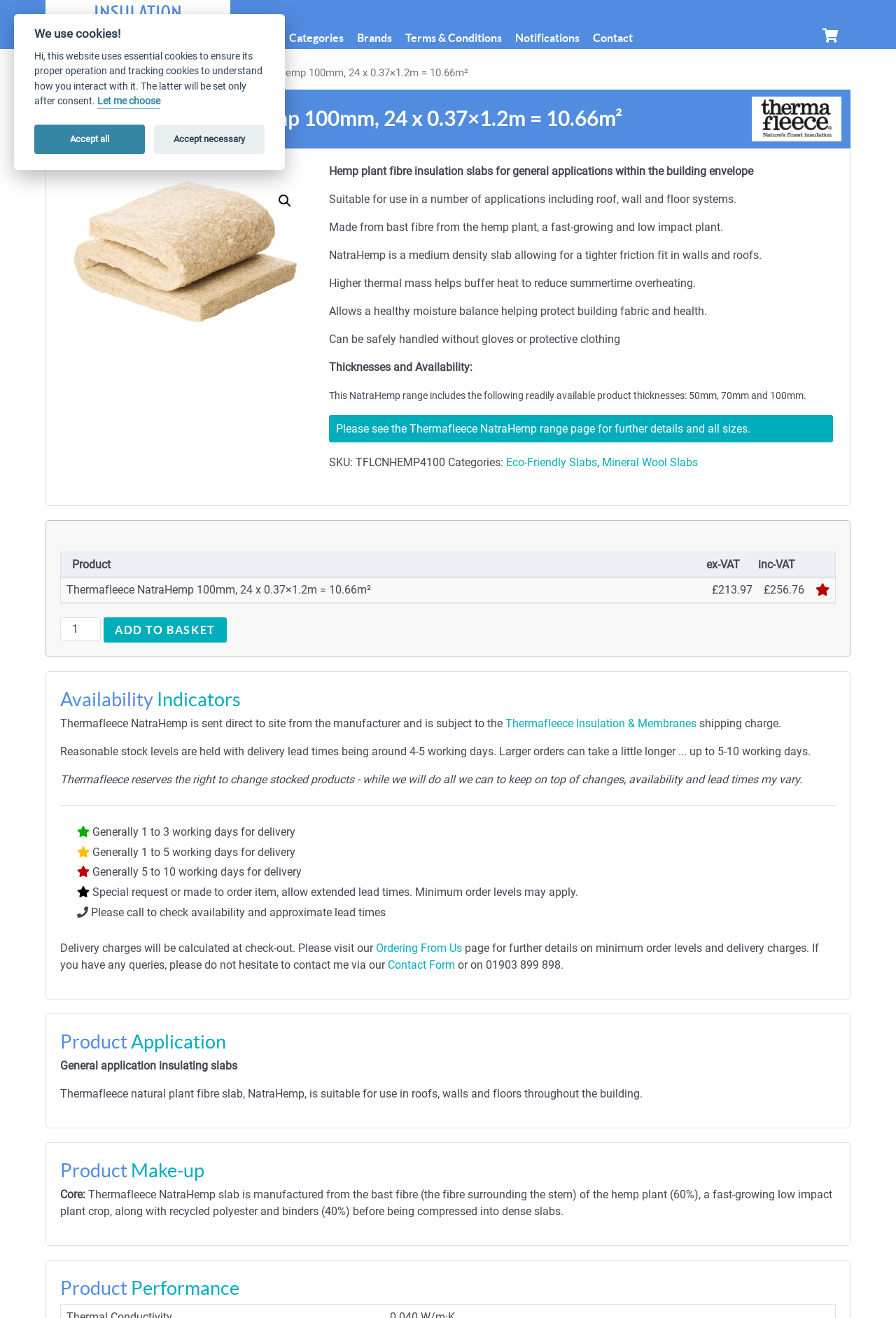Provide the bounding box coordinates of the HTML element this sentence describes: "Thermafleece Insulation & Membranes". The bounding box coordinates consist of four float numbers between 0 and 1, i.e., [left, top, right, bottom].

[0.564, 0.544, 0.777, 0.554]